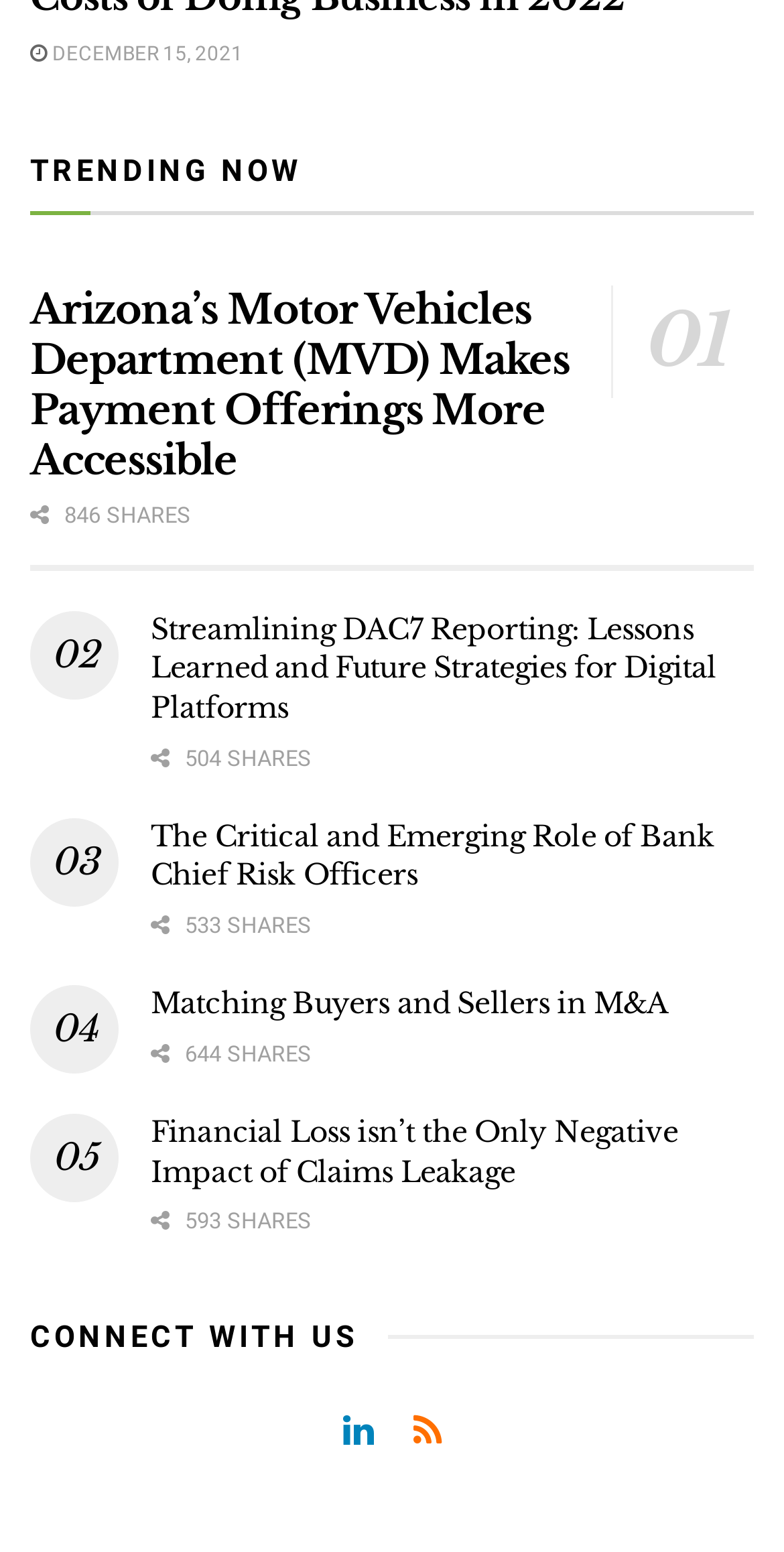Determine the bounding box coordinates of the target area to click to execute the following instruction: "Read the 'Current Events'."

None